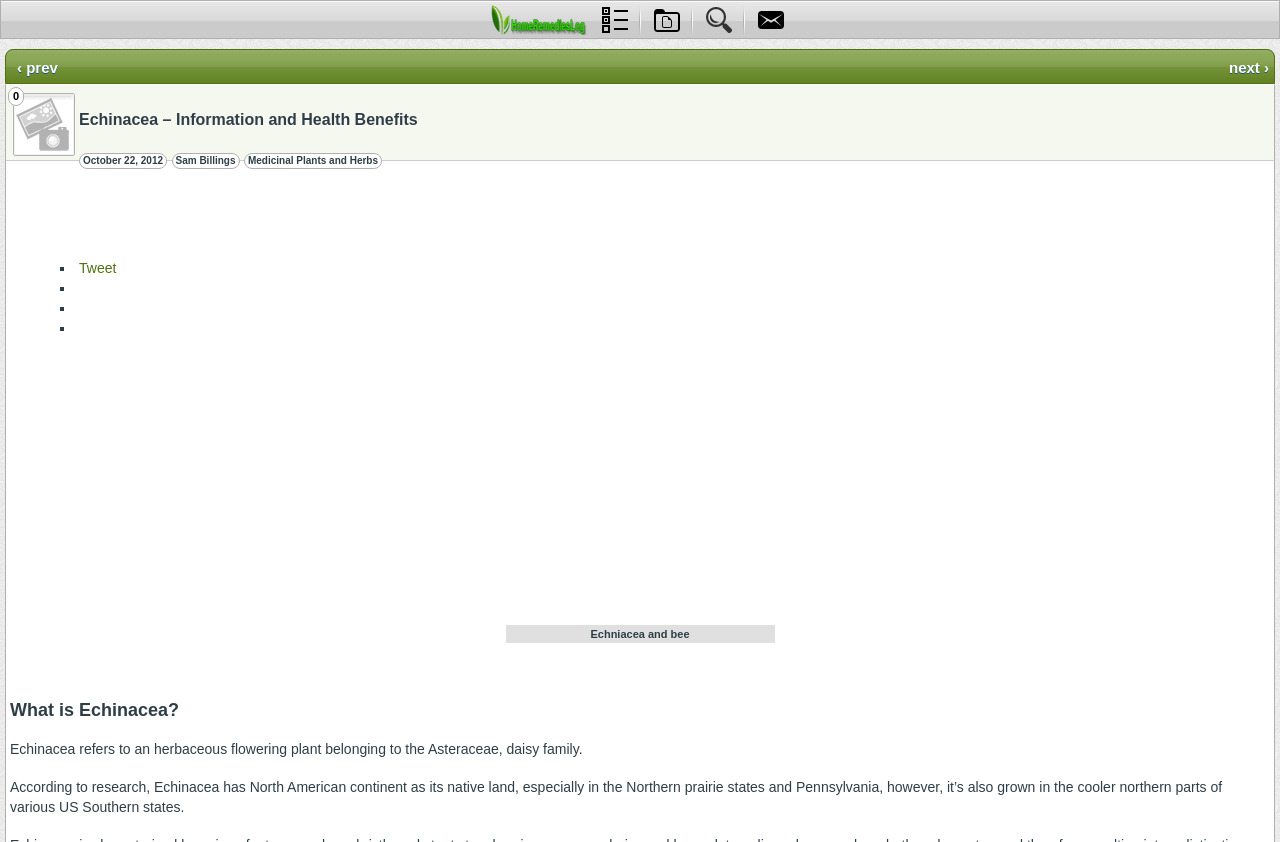Based on the element description aria-label="Advertisement" name="aswift_0" title="Advertisement", identify the bounding box of the UI element in the given webpage screenshot. The coordinates should be in the format (top-left x, top-left y, bottom-right x, bottom-right y) and must be between 0 and 1.

[0.019, 0.213, 0.384, 0.284]